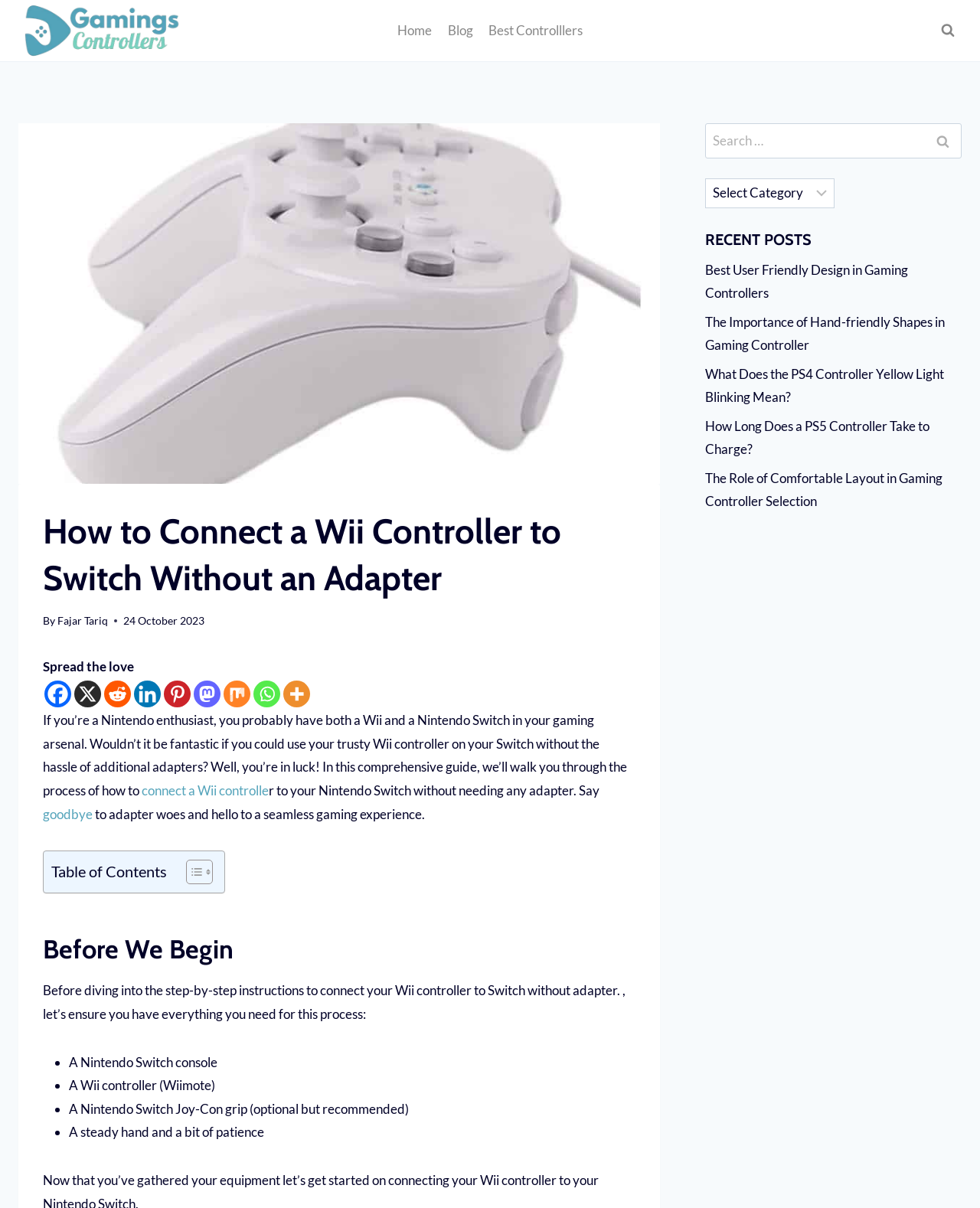Please extract the primary headline from the webpage.

How to Connect a Wii Controller to Switch Without an Adapter